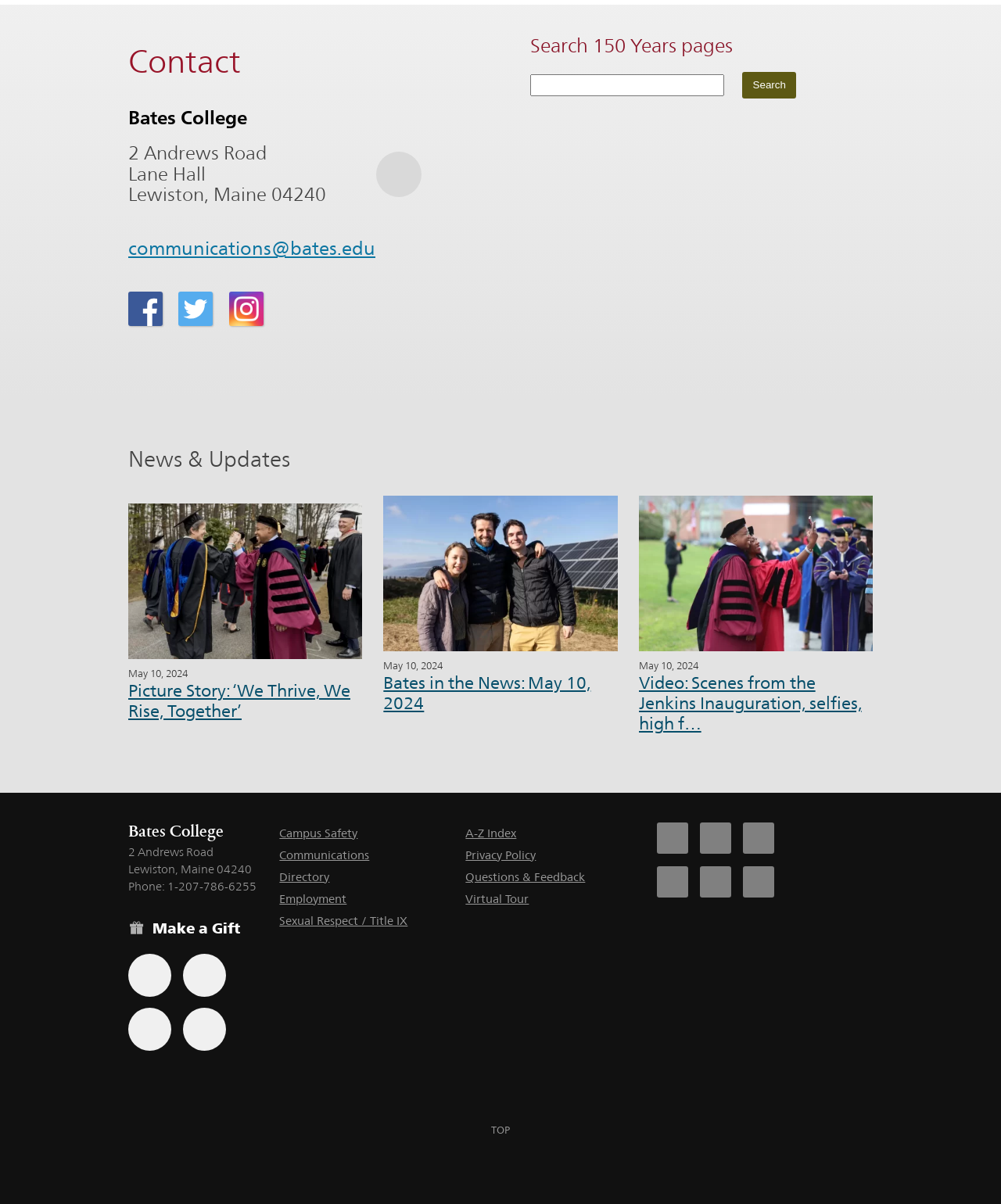Use a single word or phrase to answer this question: 
What is the phone number of Bates College?

1-207-786-6255